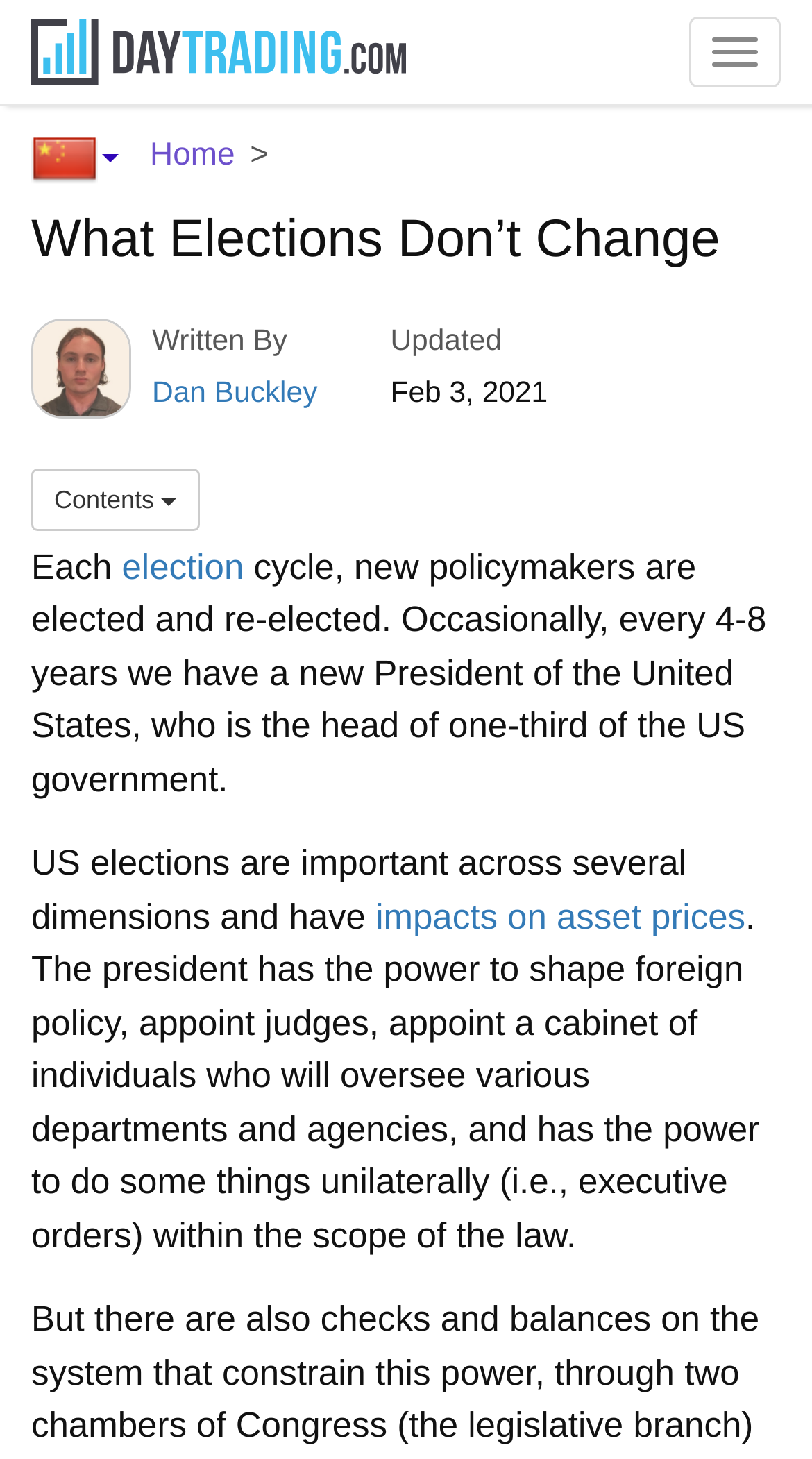Given the element description: "Toggle navigation", predict the bounding box coordinates of the UI element it refers to, using four float numbers between 0 and 1, i.e., [left, top, right, bottom].

[0.849, 0.011, 0.962, 0.06]